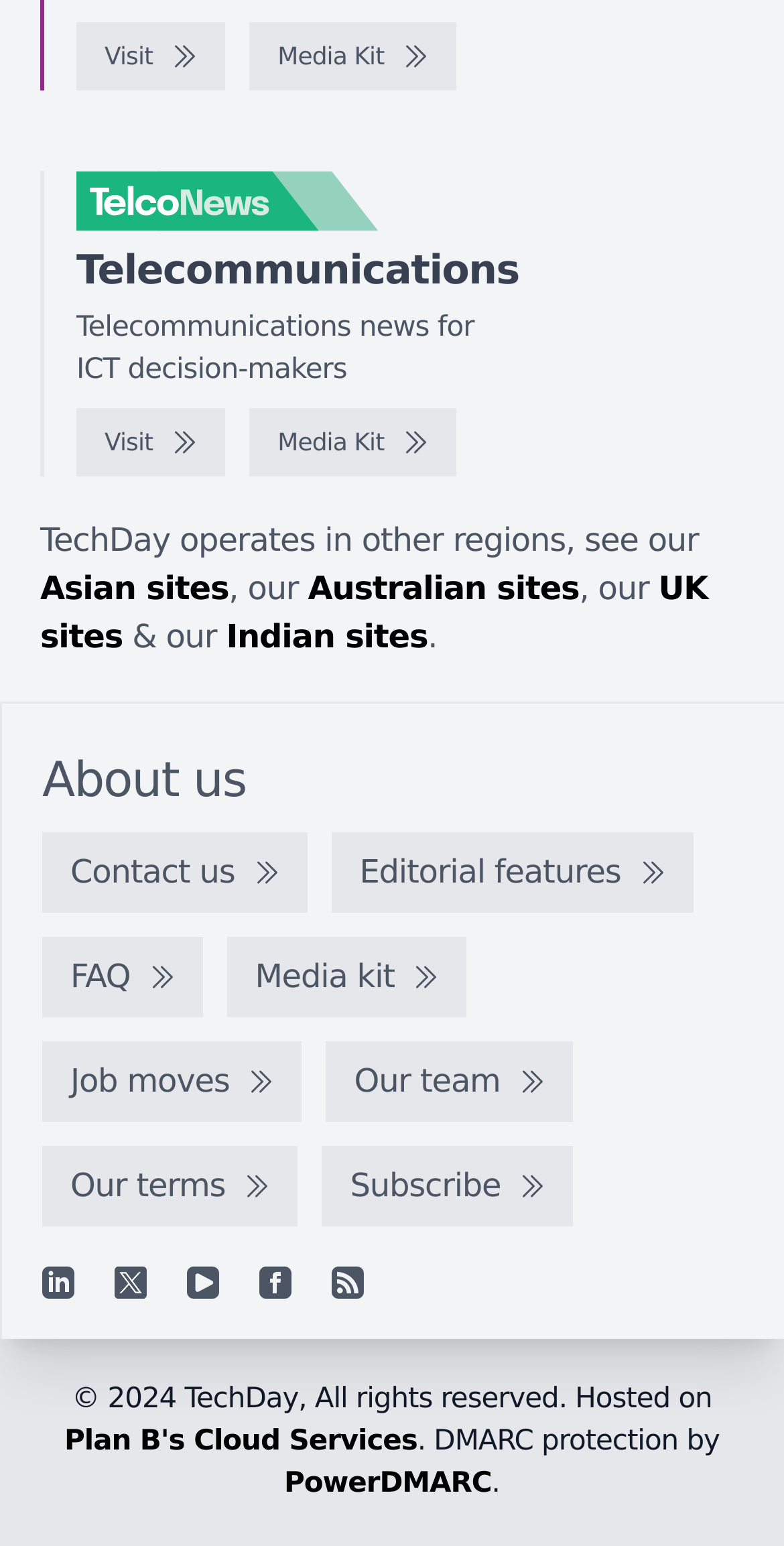Locate the bounding box coordinates of the element that should be clicked to execute the following instruction: "Subscribe to the newsletter".

[0.411, 0.741, 0.731, 0.793]